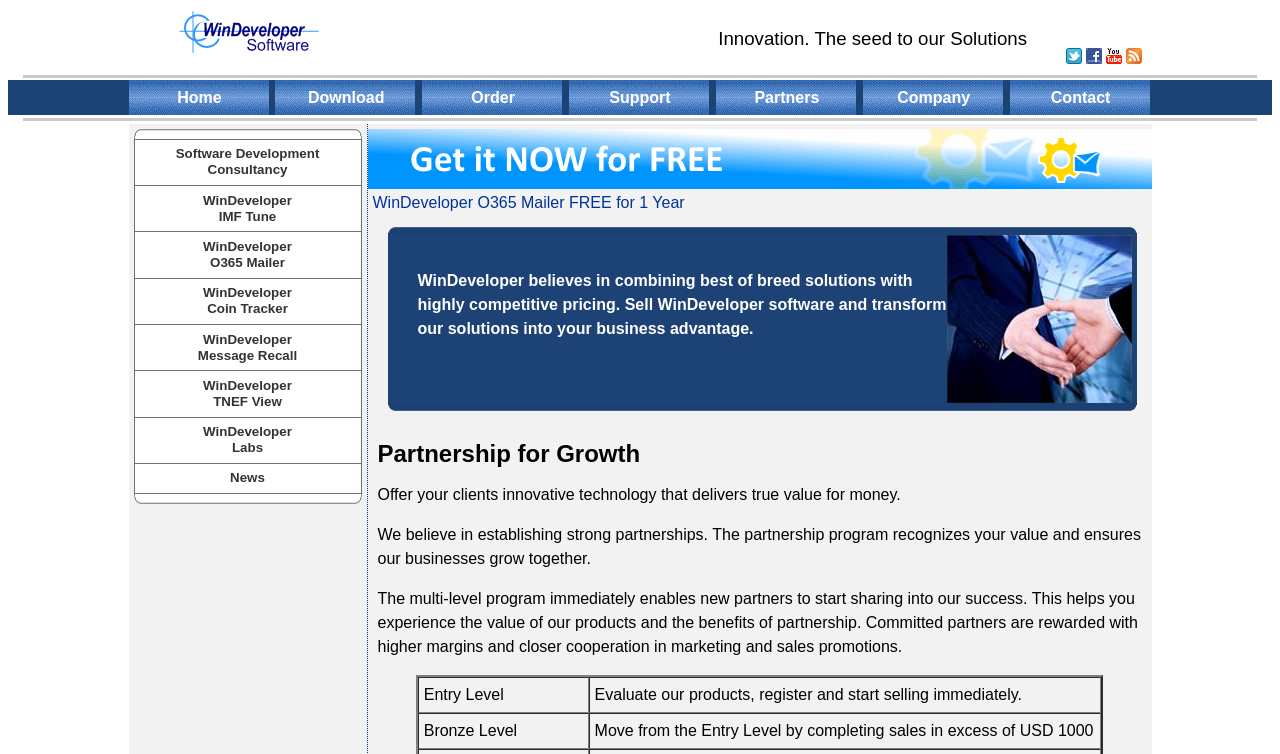What is the company name?
Refer to the image and offer an in-depth and detailed answer to the question.

The company name is WinDeveloper, which can be inferred from the image 'WinDeveloper Software' and the link 'WinDeveloper Partners' at the top of the webpage.